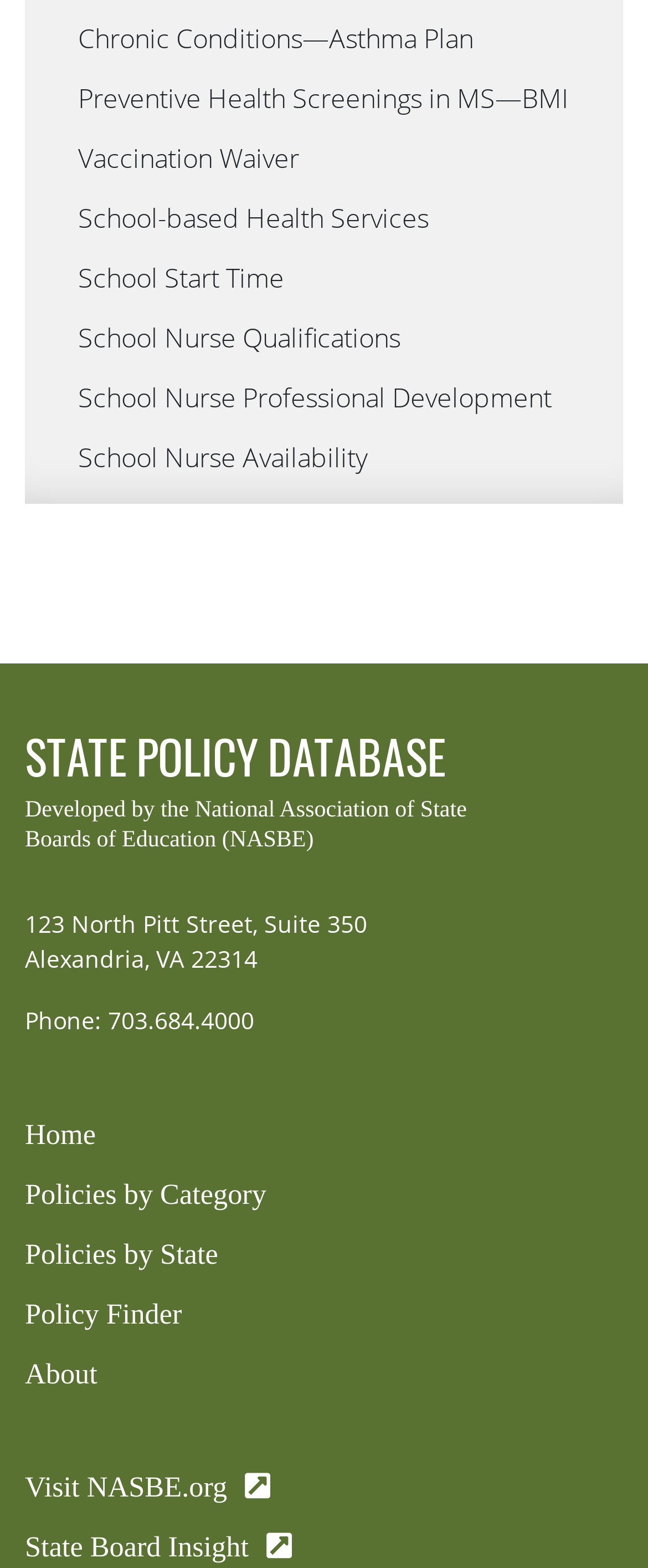Show the bounding box coordinates of the element that should be clicked to complete the task: "Go to the home page".

[0.038, 0.713, 0.962, 0.734]